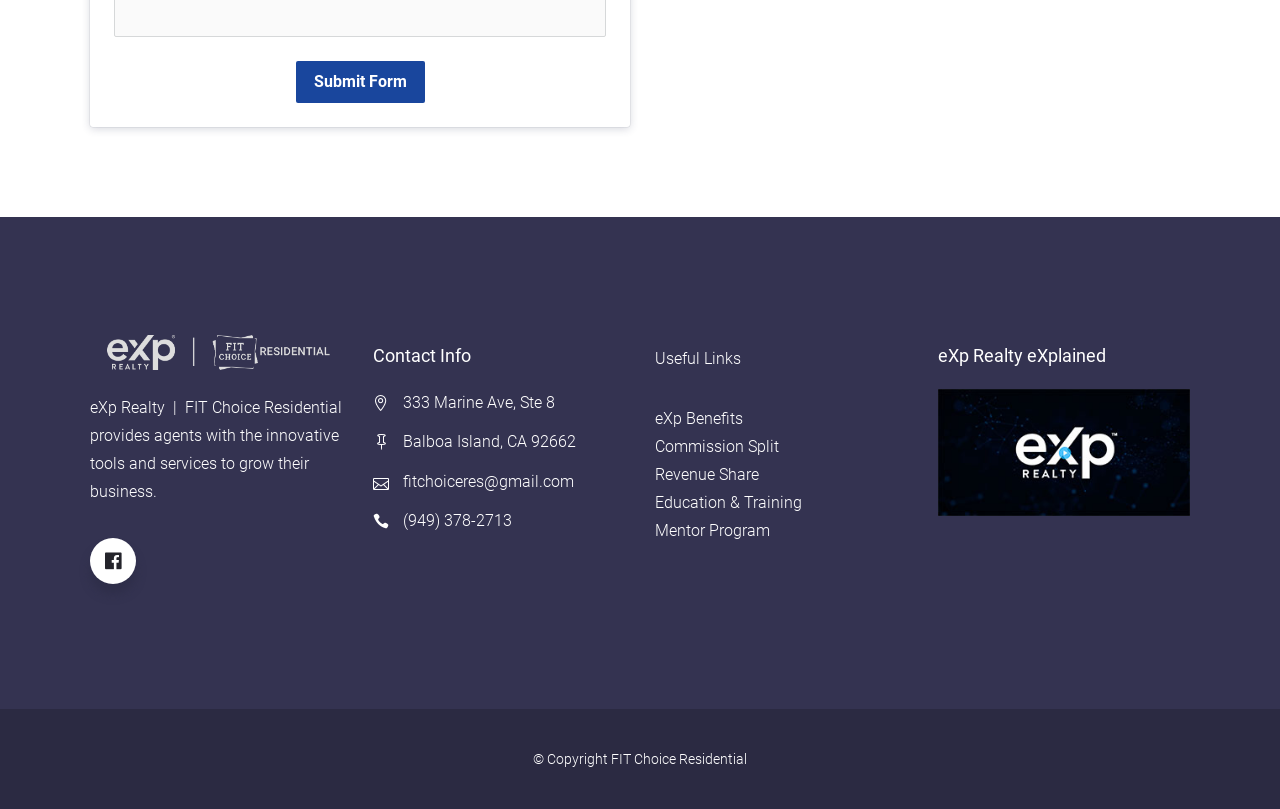Please identify the bounding box coordinates of the region to click in order to complete the task: "Click the 'Submit Form' button". The coordinates must be four float numbers between 0 and 1, specified as [left, top, right, bottom].

[0.231, 0.075, 0.332, 0.127]